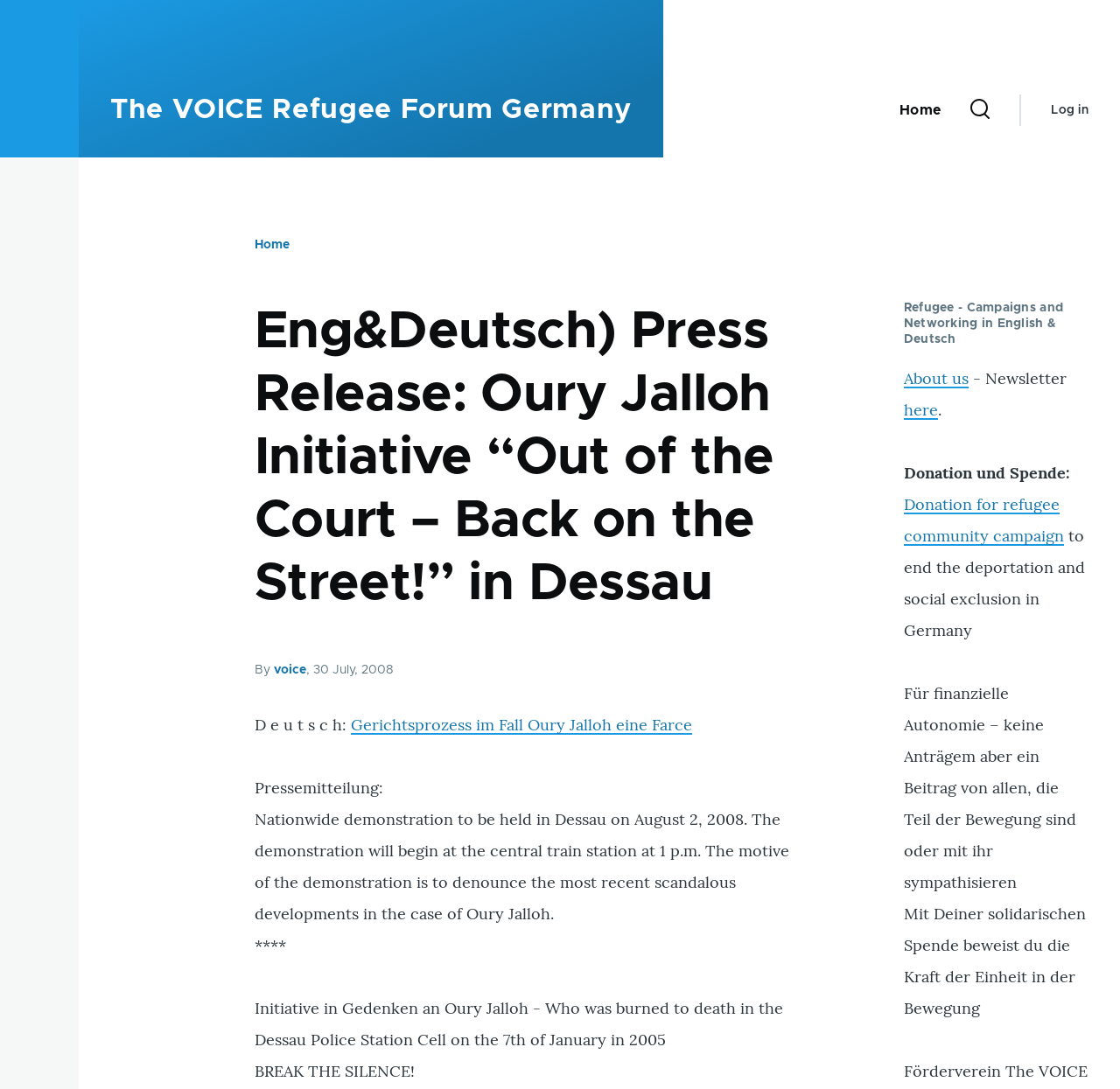Summarize the webpage in an elaborate manner.

This webpage appears to be a press release from The VOICE Refugee Forum Germany, specifically about the Oury Jalloh Initiative. At the top of the page, there is a link to skip to the main content, followed by a sticky header with a link to the forum's main page. To the right of the header, there is a navigation menu with links to the home page, a search bar, and a user account menu.

Below the header, there is a breadcrumb navigation menu that shows the current page's location within the website. The main content of the page is a press release with a heading that translates to "Out of the Court – Back on the Street!" in Dessau. The release is dated July 30, 2008, and is written in both English and German.

The press release announces a nationwide demonstration to be held in Dessau on August 2, 2008, to denounce the recent developments in the case of Oury Jalloh, who was burned to death in a police station cell in 2005. The release also mentions the initiative in memory of Oury Jalloh and calls for people to "Break the Silence!"

To the right of the main content, there is a section with links to other pages on the website, including "About us", a newsletter, and a donation page. The donation page is for a refugee community campaign to end deportation and social exclusion in Germany.